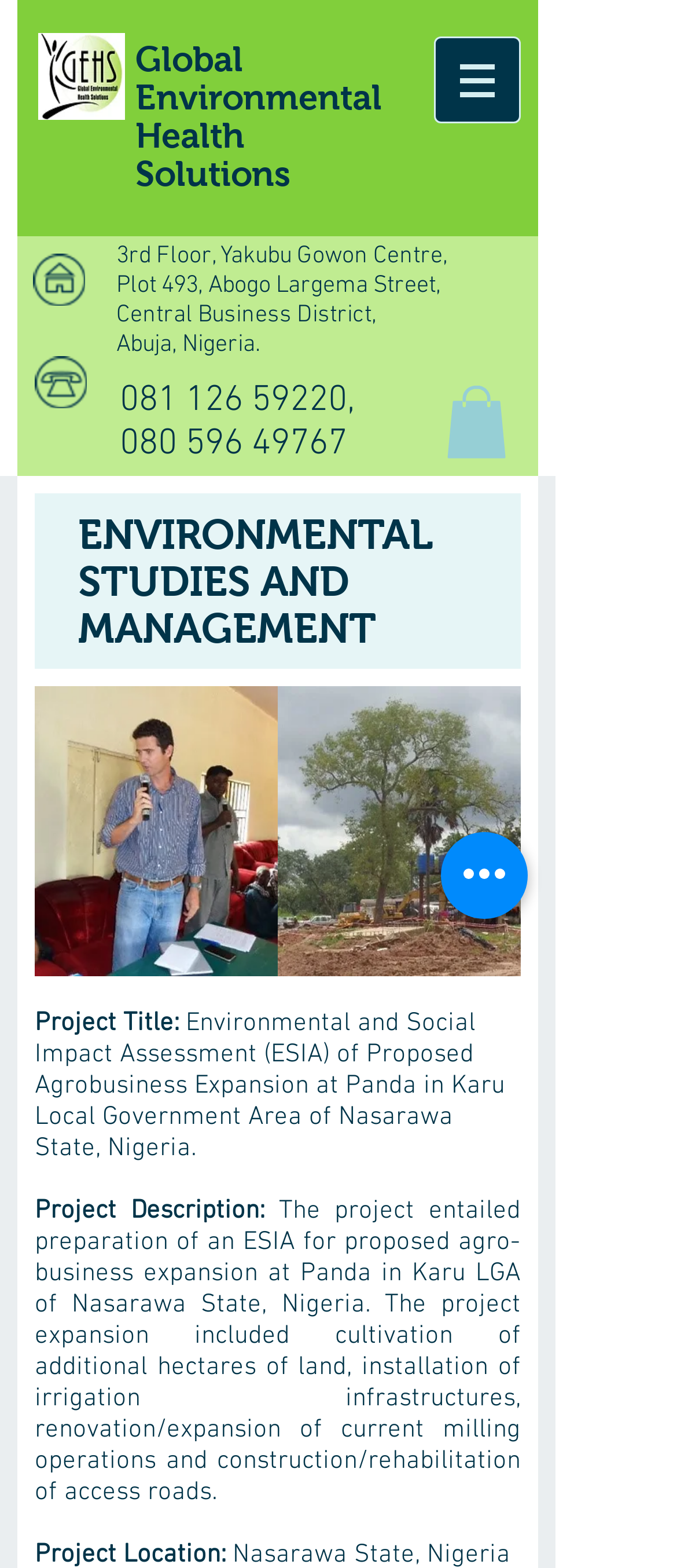Answer the question using only one word or a concise phrase: What is the address of the organization?

3rd Floor, Yakubu Gowon Centre, Plot 493, Abogo Largema Street, Central Business District, Abuja, Nigeria.